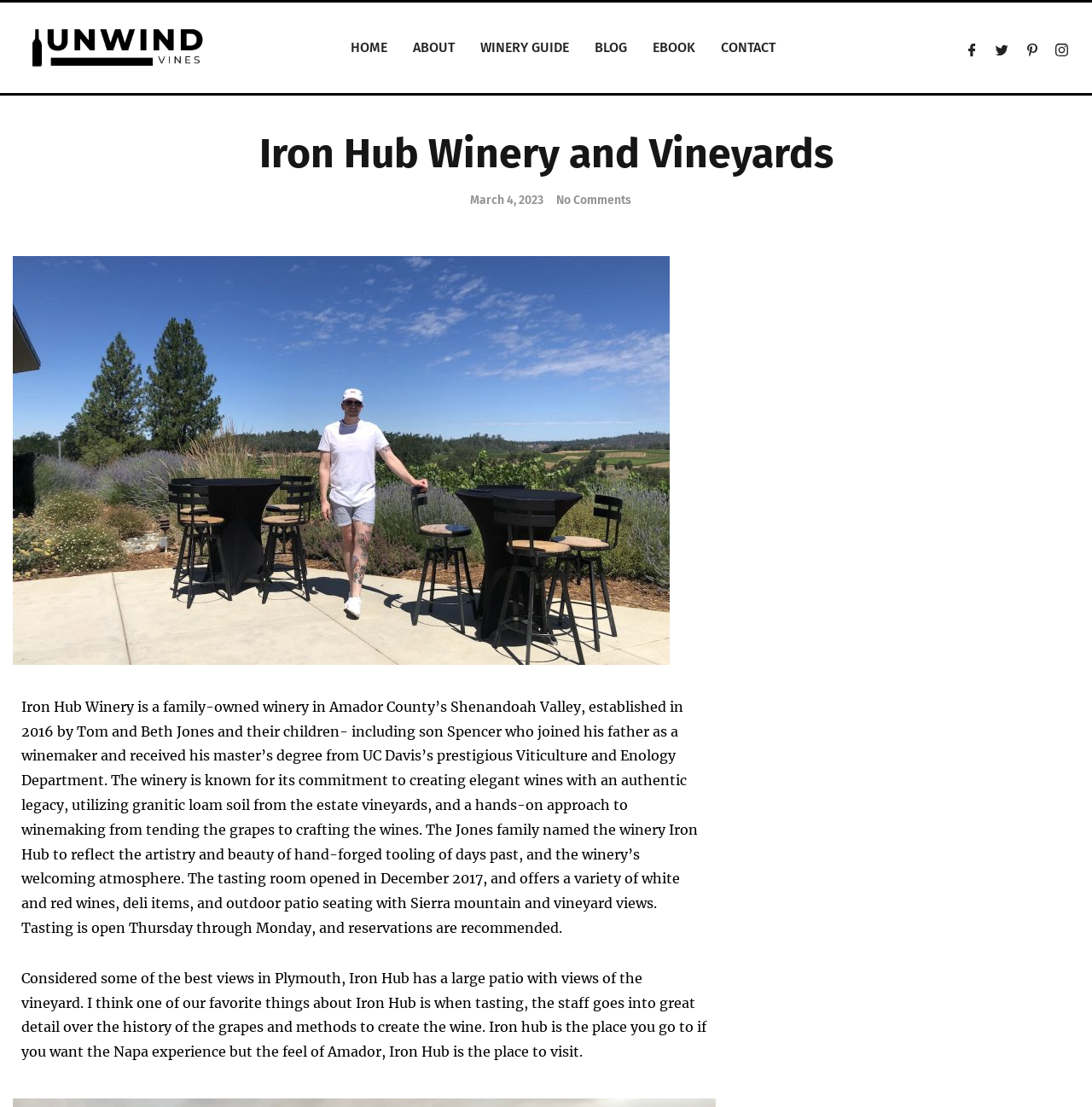Answer the question in one word or a short phrase:
What is the name of the department where Spencer received his master's degree?

Viticulture and Enology